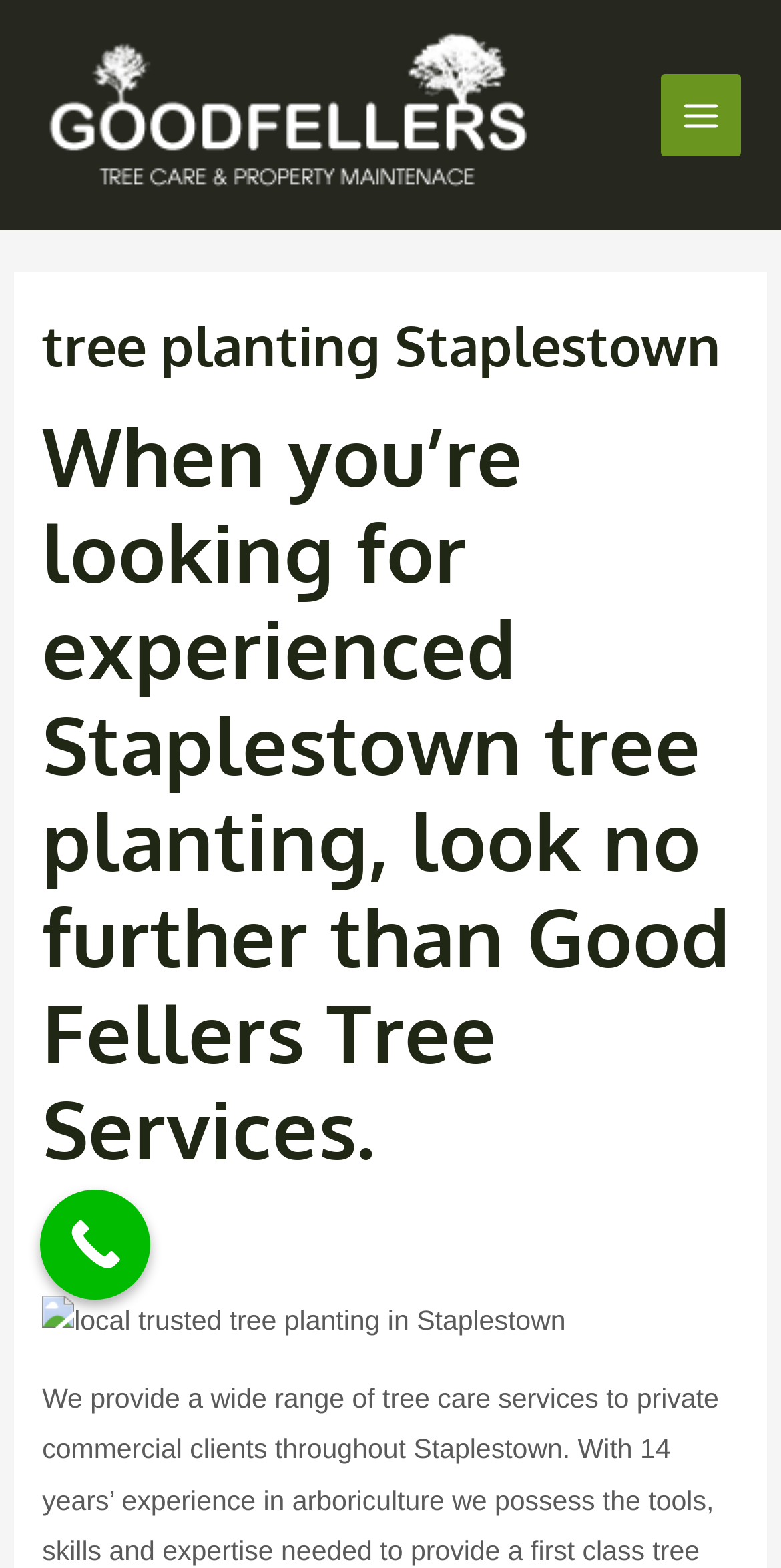Identify the bounding box for the element characterized by the following description: "Call Now Button".

[0.051, 0.759, 0.192, 0.829]